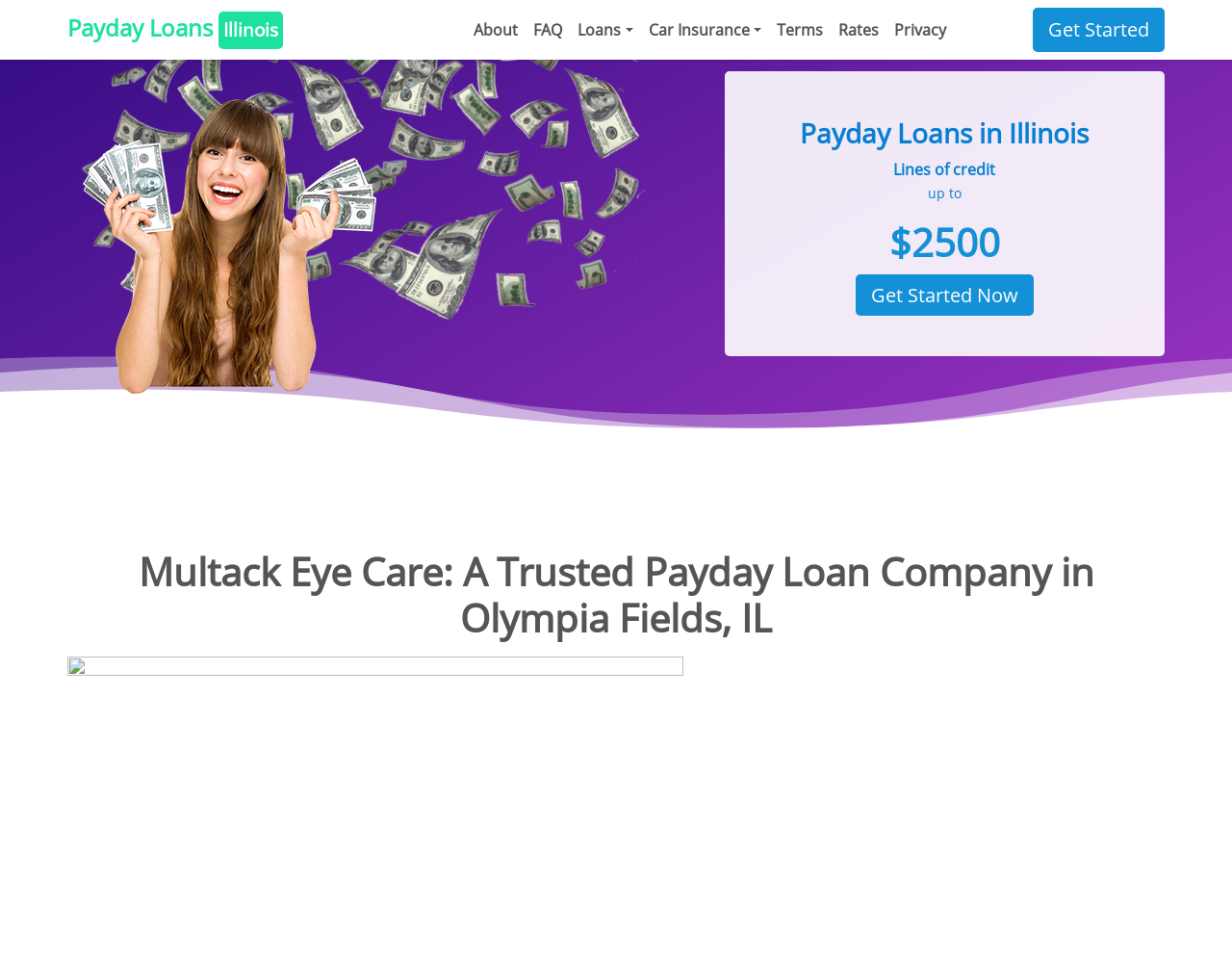Please find and provide the title of the webpage.

Multack Eye Care: A Trusted Payday Loan Company in Olympia Fields, IL